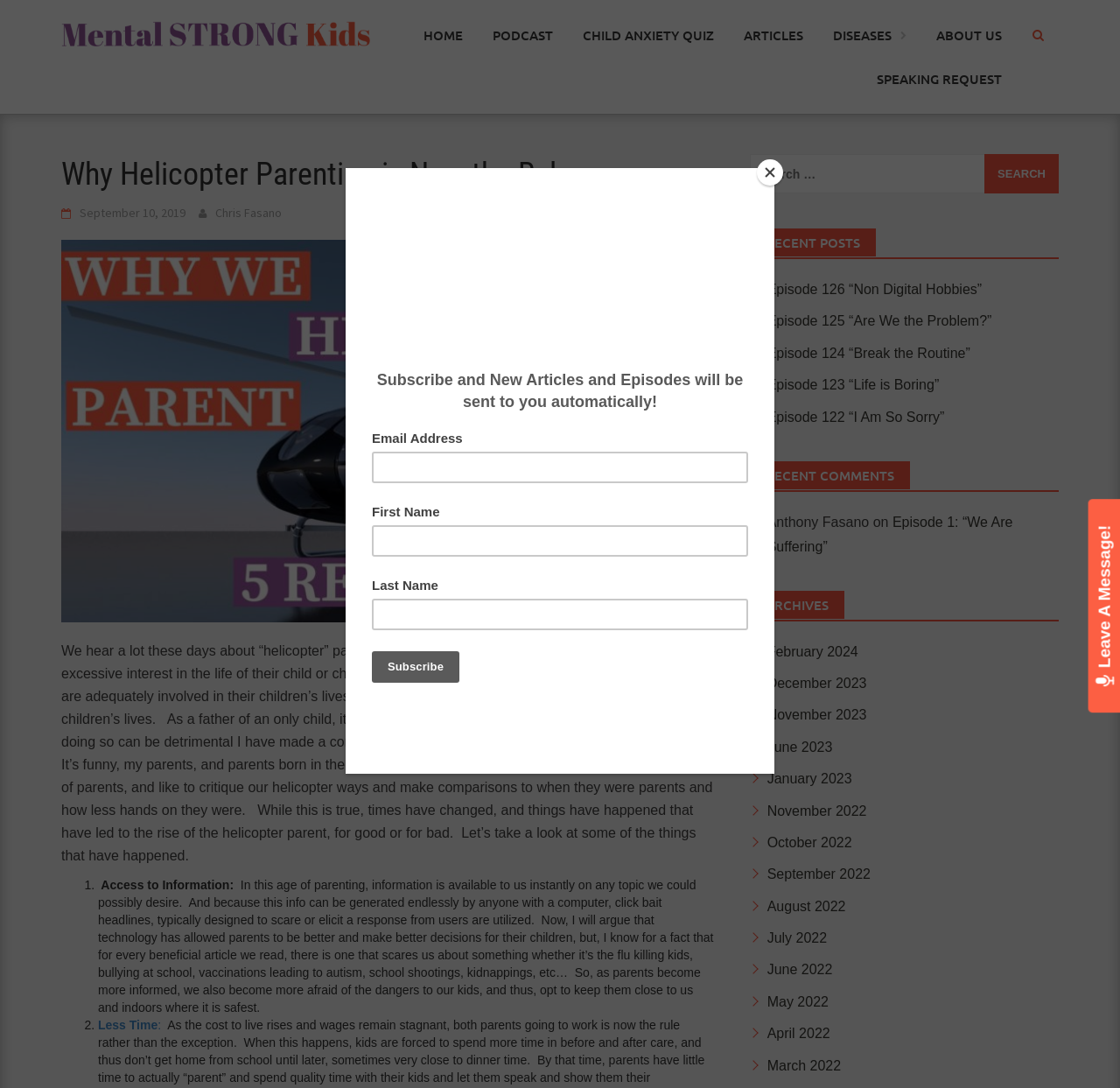Could you specify the bounding box coordinates for the clickable section to complete the following instruction: "Read the article 'Why Helicopter Parenting is Now the Rule'"?

[0.055, 0.142, 0.638, 0.203]